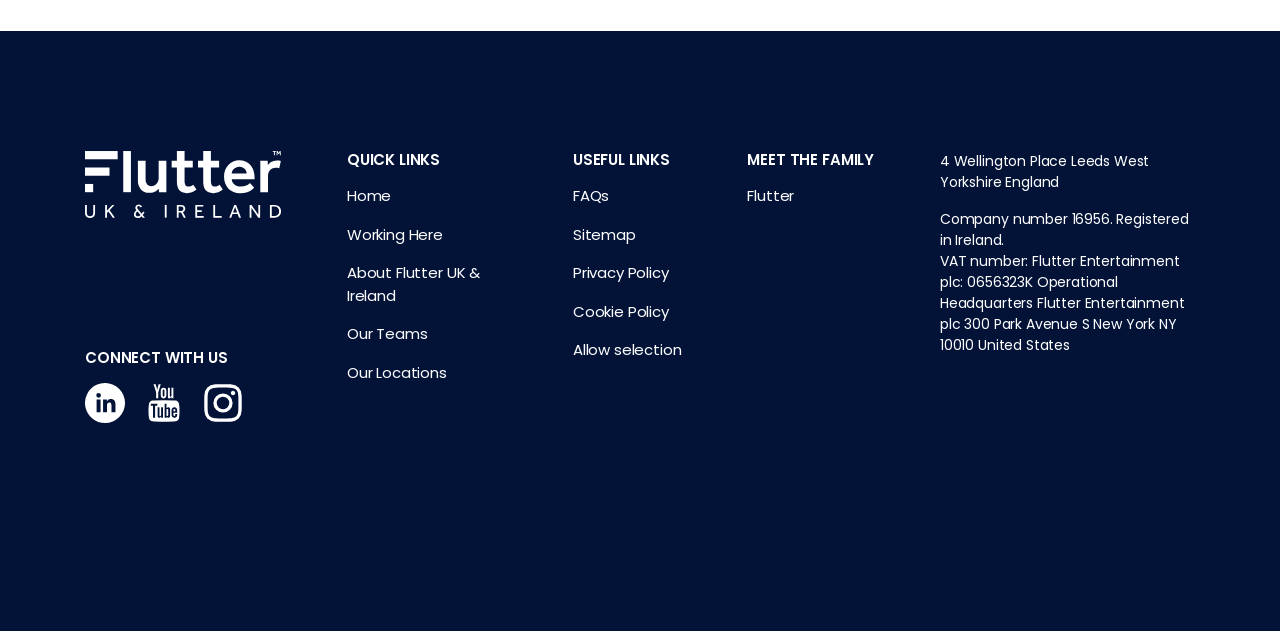Please find the bounding box coordinates of the element that you should click to achieve the following instruction: "View About Flutter UK & Ireland". The coordinates should be presented as four float numbers between 0 and 1: [left, top, right, bottom].

[0.271, 0.415, 0.396, 0.512]